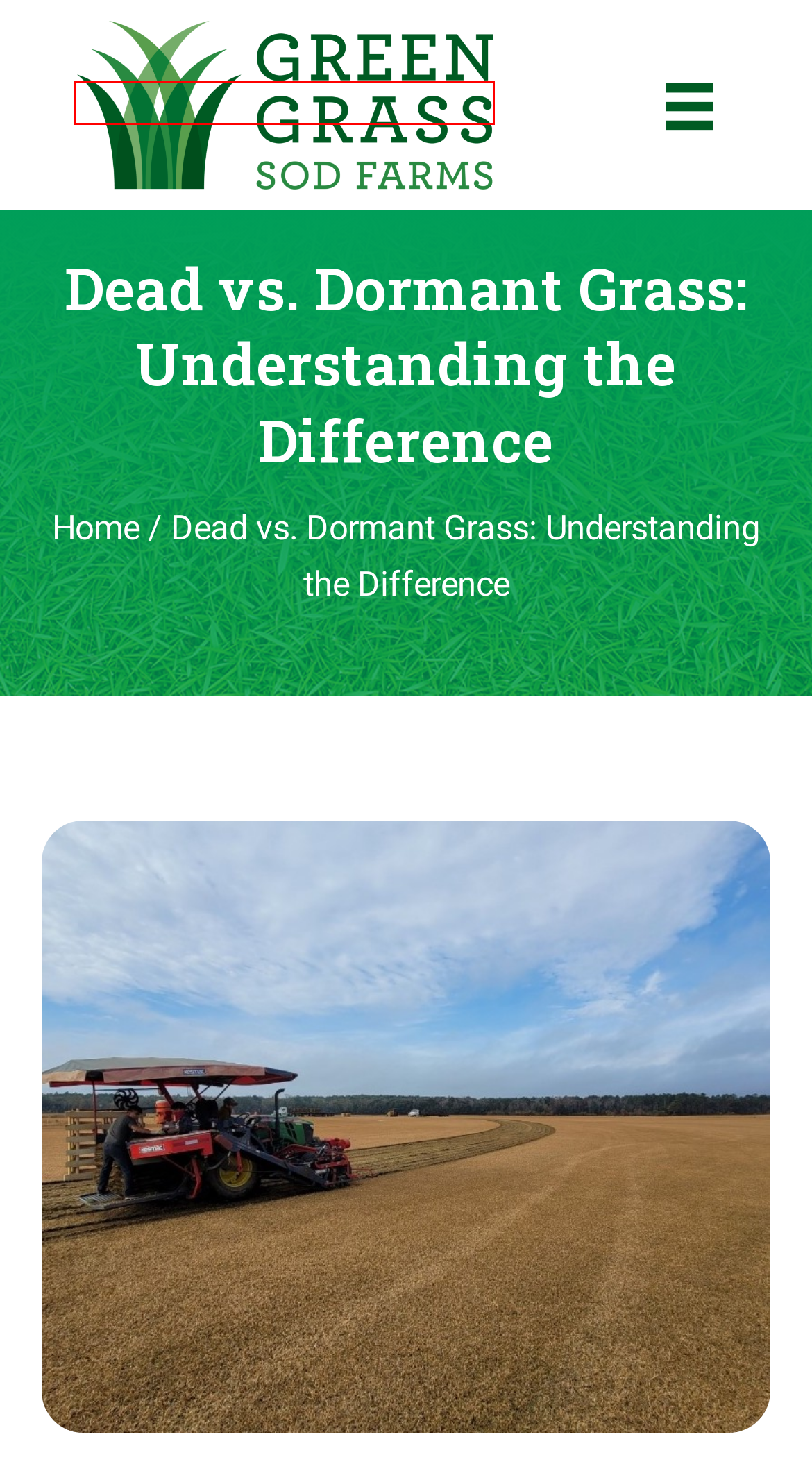You are given a webpage screenshot where a red bounding box highlights an element. Determine the most fitting webpage description for the new page that loads after clicking the element within the red bounding box. Here are the candidates:
A. 3 Factors That Impact Root Development in New Sod | Green Grass Sod Farms
B. Blog Archives | Green Grass Sod Farms
C. 4 Important Steps Before Laying New Sod | Green Grass Sod Farms
D. Blog | Green Grass Sod Farms
E. Shop | Green Grass Sod Farms
F. The Benefits of Landscaping | Green Grass Sod Farms
G. Green Grass SOD Farms | SOD For Sale Alabama | SOD For Sale Florida
H. Keeping New Sod Hydrated | Green Grass Sod Farms

G